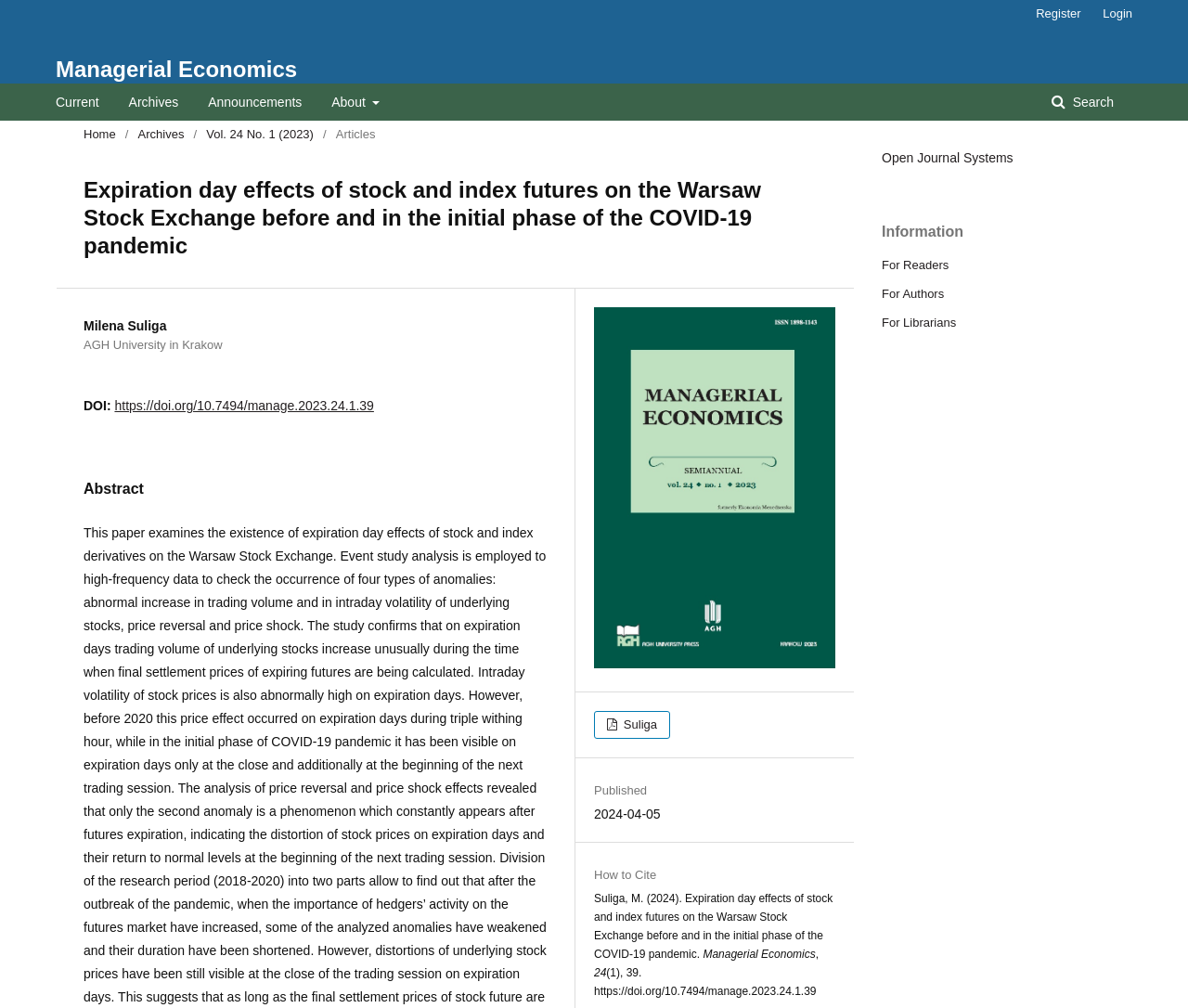What is the DOI of the article?
Please elaborate on the answer to the question with detailed information.

The DOI can be found in the section below the abstract, where it says 'DOI:' followed by the link to the DOI.